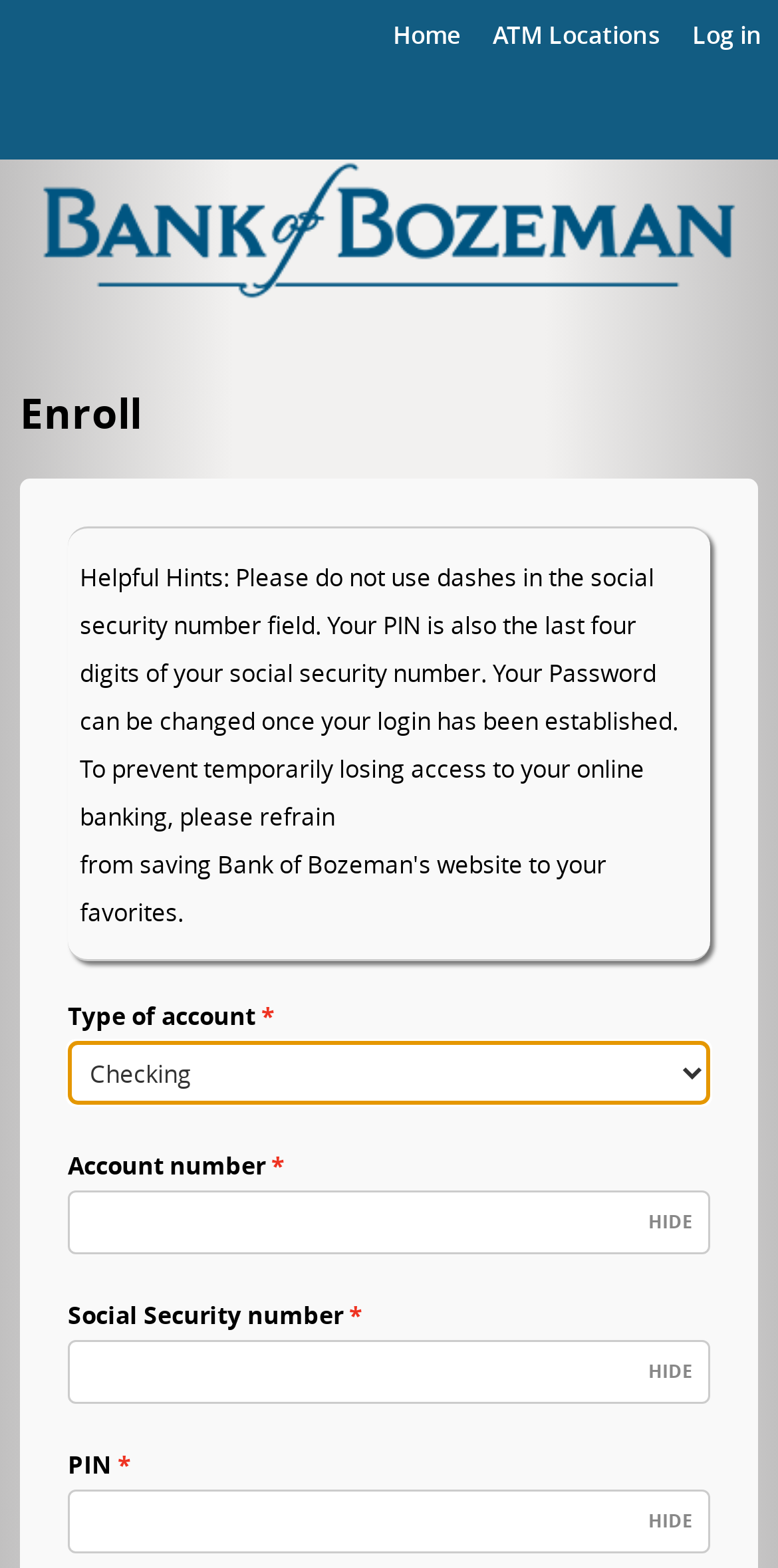What is the purpose of the buttons next to the input fields?
Based on the visual content, answer with a single word or a brief phrase.

To show or hide input